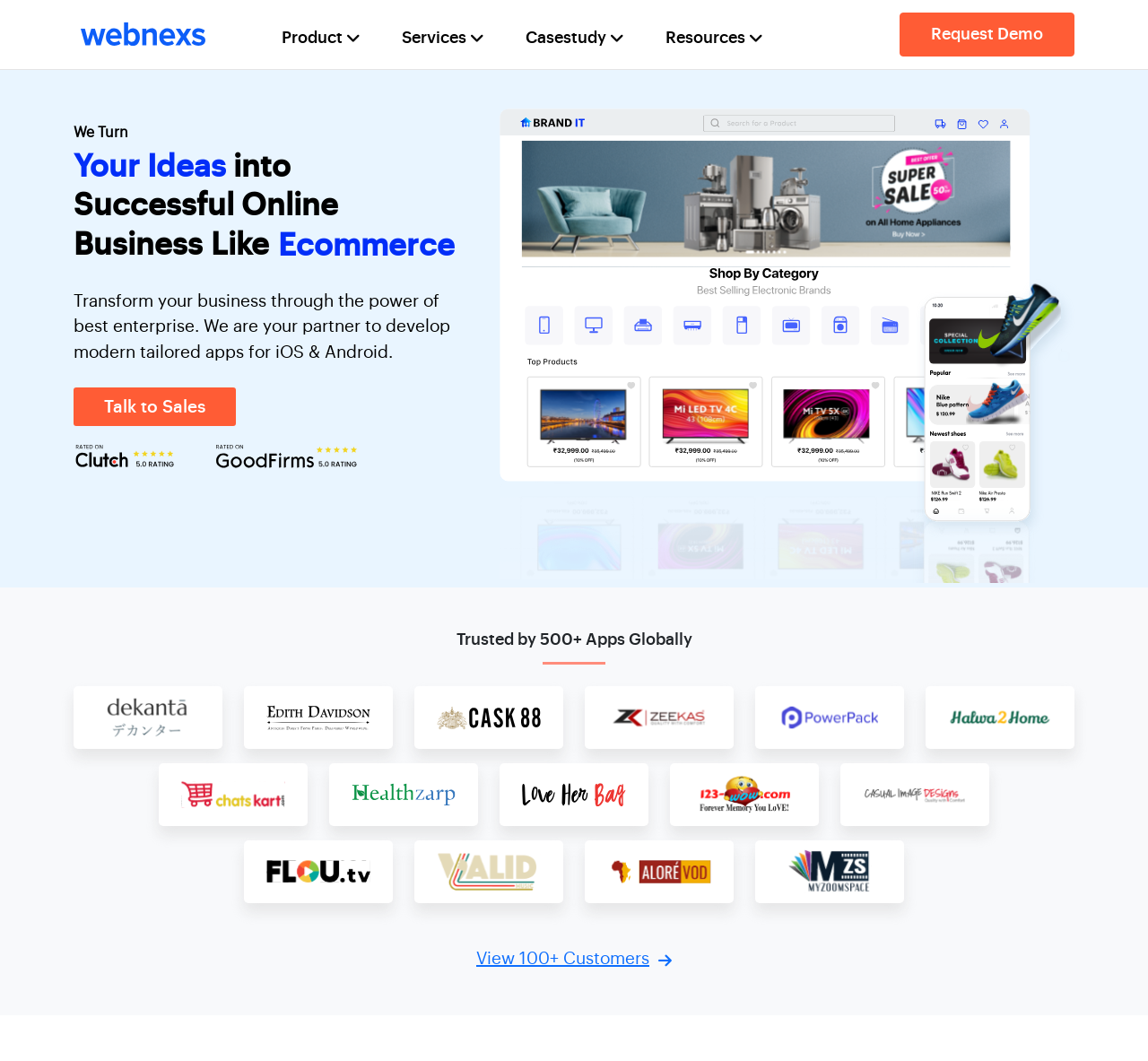Provide a short answer using a single word or phrase for the following question: 
How many buttons are in the top navigation menu?

4